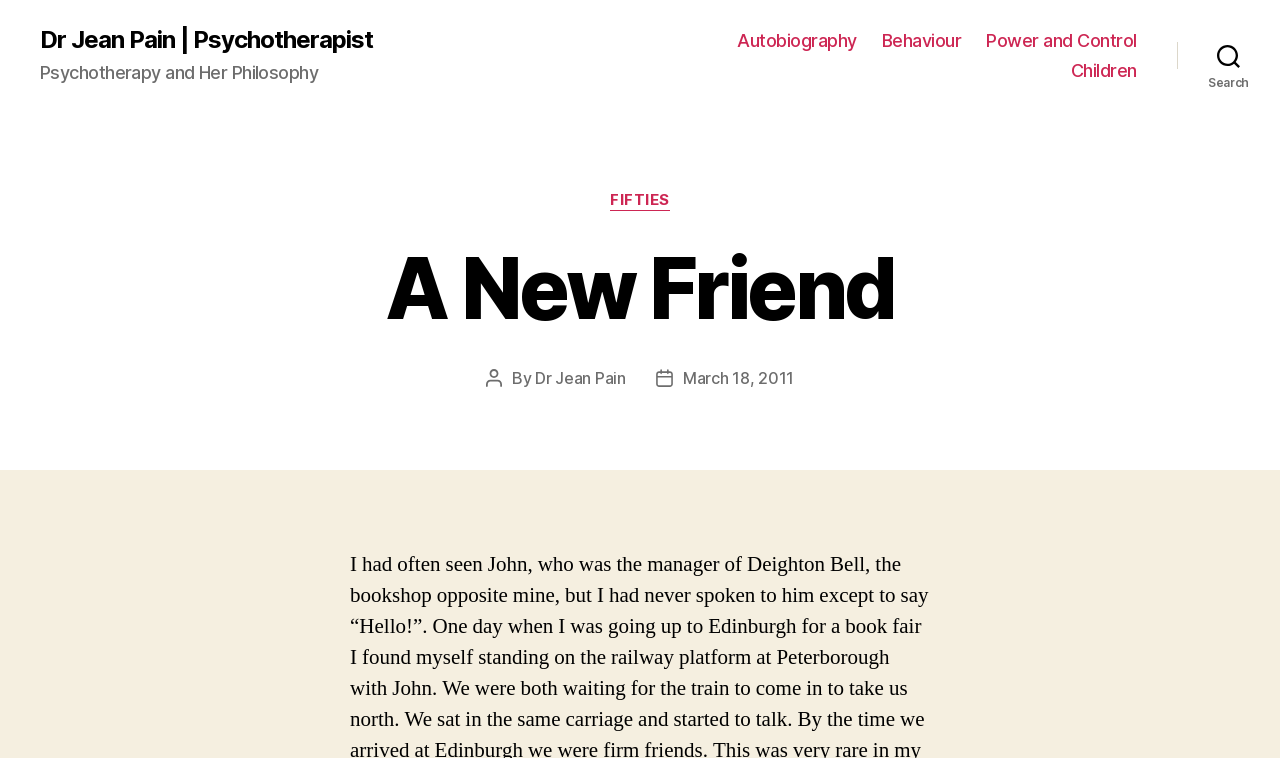What is the purpose of the button?
Answer the question with just one word or phrase using the image.

Search